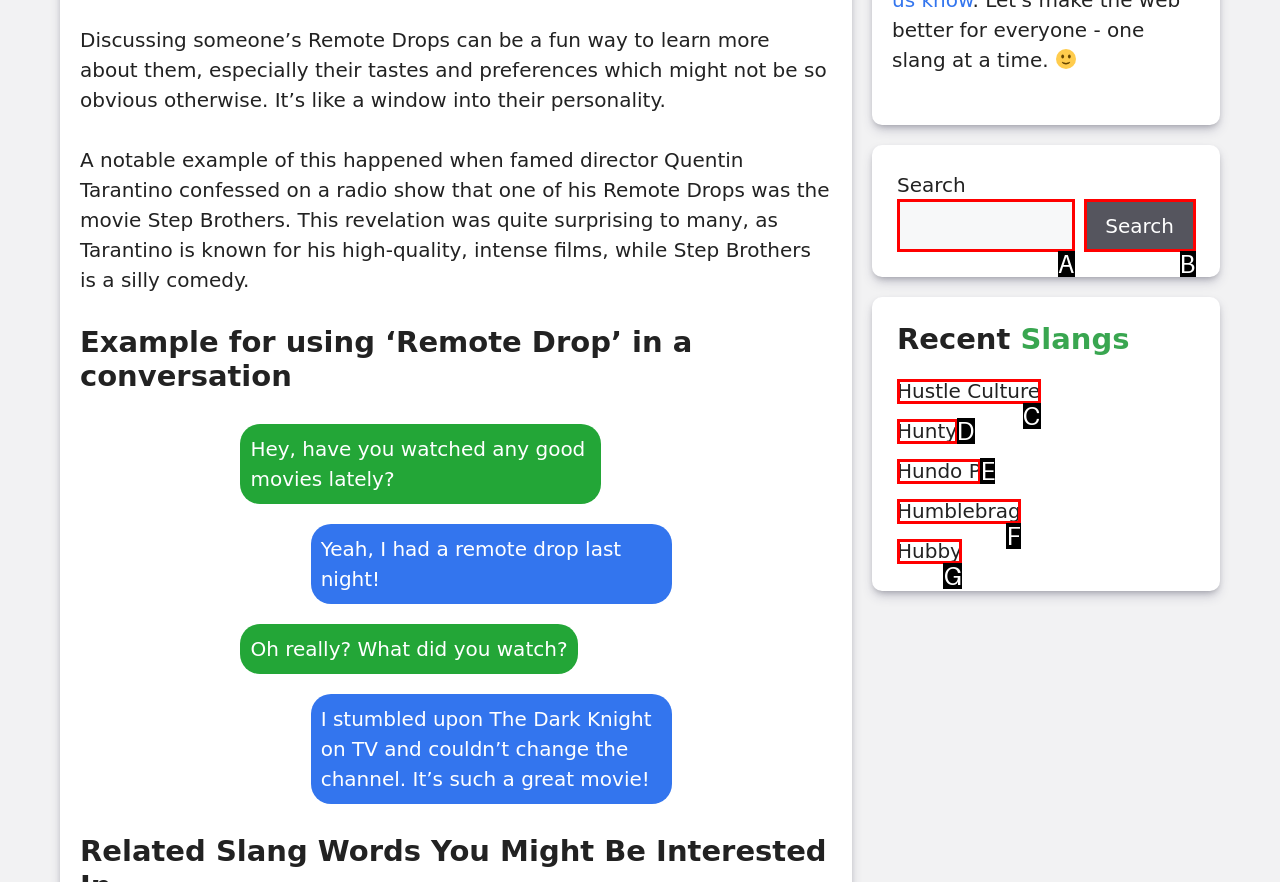Find the HTML element that suits the description: Hundo P
Indicate your answer with the letter of the matching option from the choices provided.

E